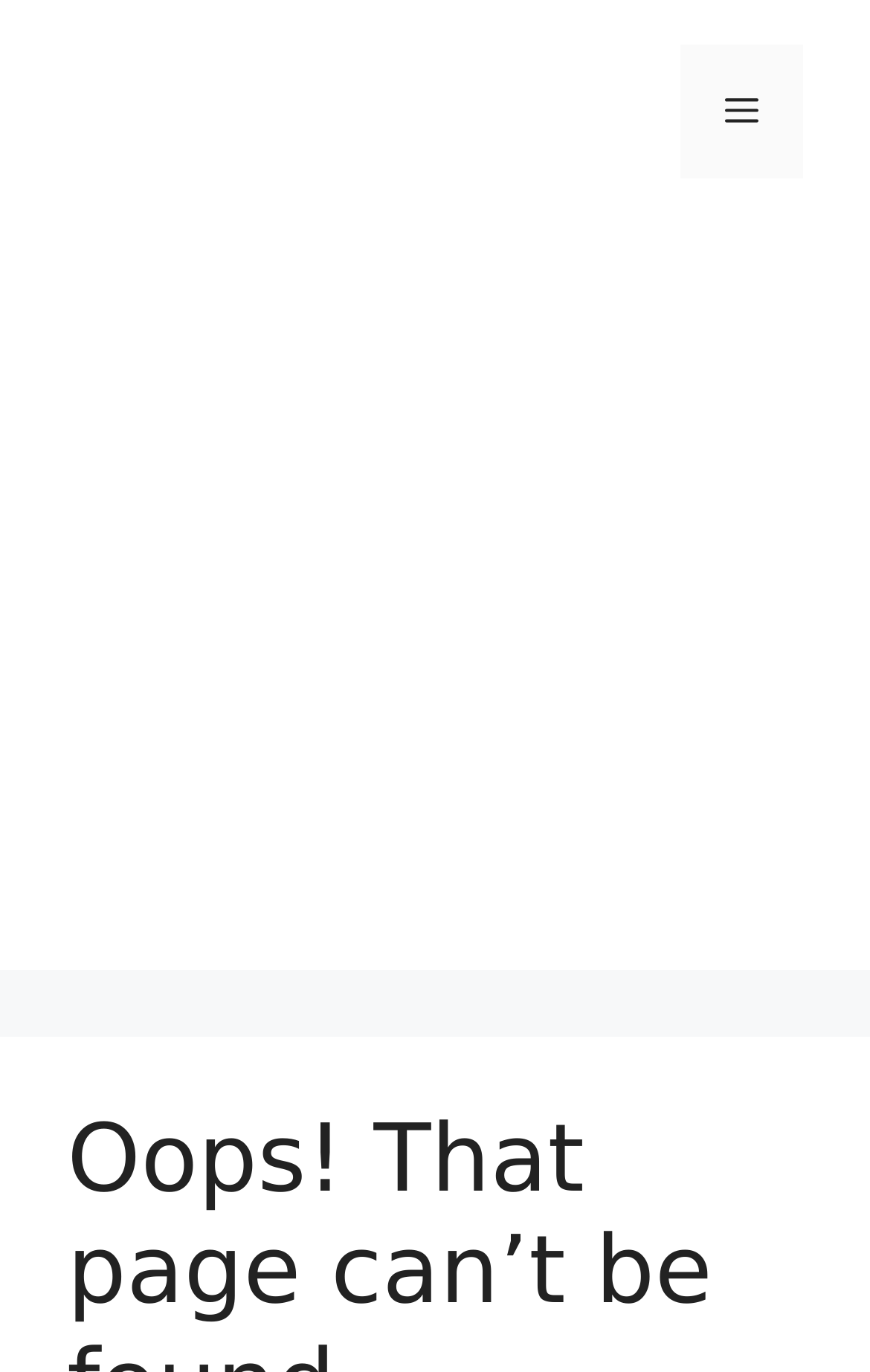Determine the bounding box for the UI element described here: "Menu".

[0.782, 0.033, 0.923, 0.13]